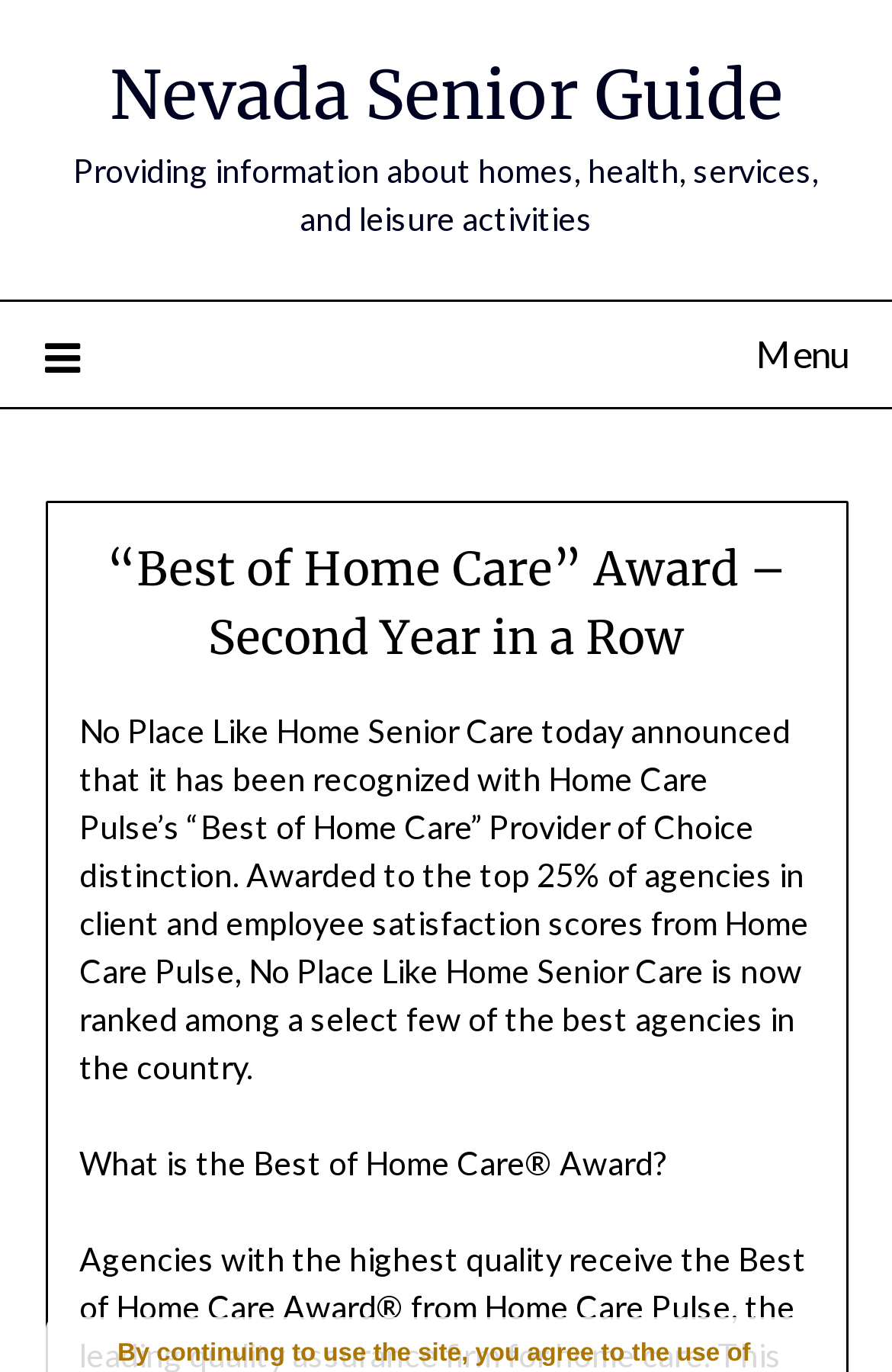Bounding box coordinates are given in the format (top-left x, top-left y, bottom-right x, bottom-right y). All values should be floating point numbers between 0 and 1. Provide the bounding box coordinate for the UI element described as: #comp-ltxm3hvx_r_comp-ltxljrvg svg [data-color="1"] {fill: #FFFFFF;}

None